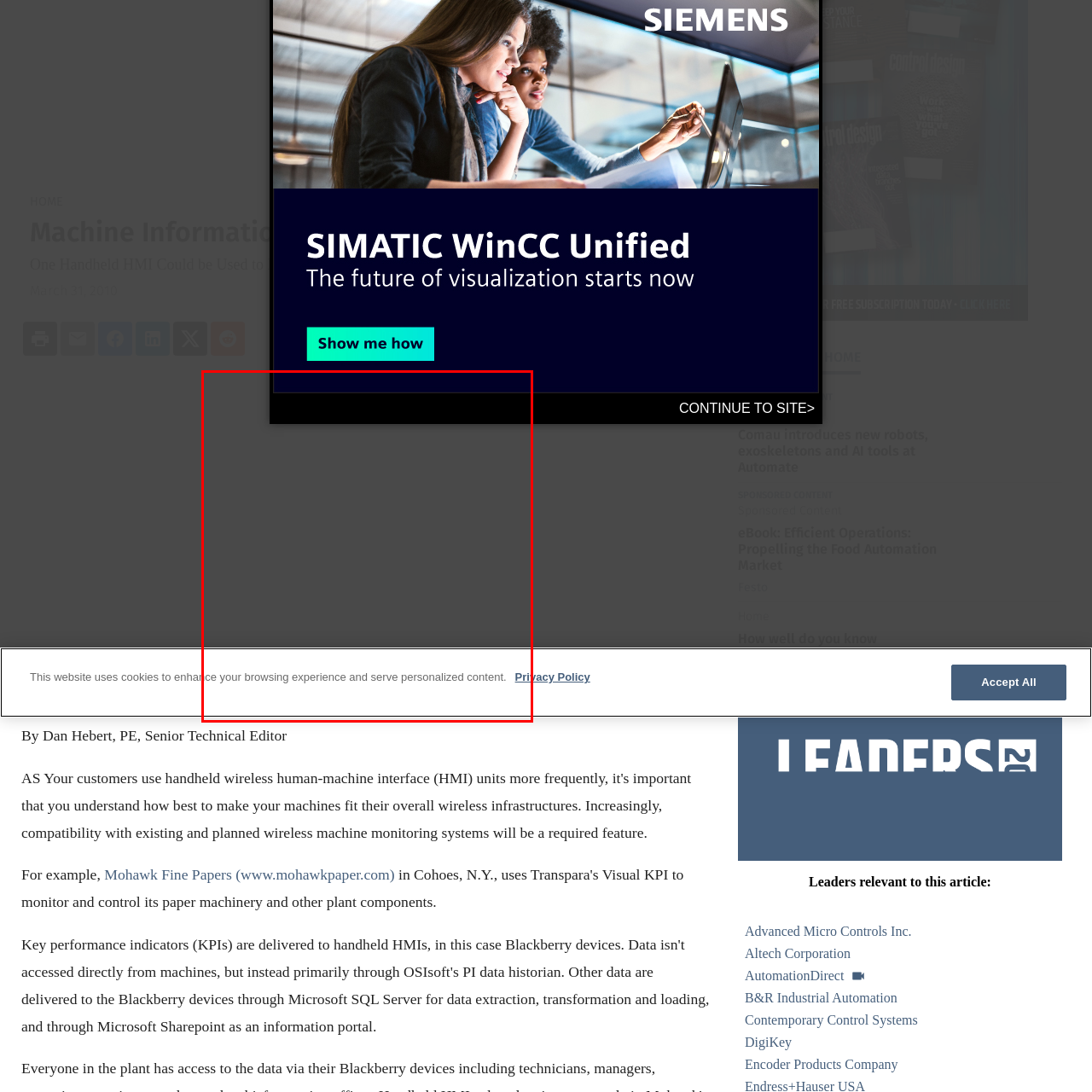Please provide a comprehensive description of the image highlighted by the red bounding box.

The image depicts a handheld Human-Machine Interface (HMI) that exemplifies innovative technology in machine monitoring and control. It illustrates how this device enables operators to both monitor and adjust multiple machines efficiently from a single interface. This portable solution is particularly beneficial in industrial settings, where real-time data access and control can enhance operational efficiency and productivity. The context surrounding the image discusses its applications and highlights its significance in modern automation systems, aimed at professionals seeking to streamline processes and improve machinery management. The image is credited to Dan Hebert, a Senior Technical Editor, indicating its relevance in technical discussions or publications.